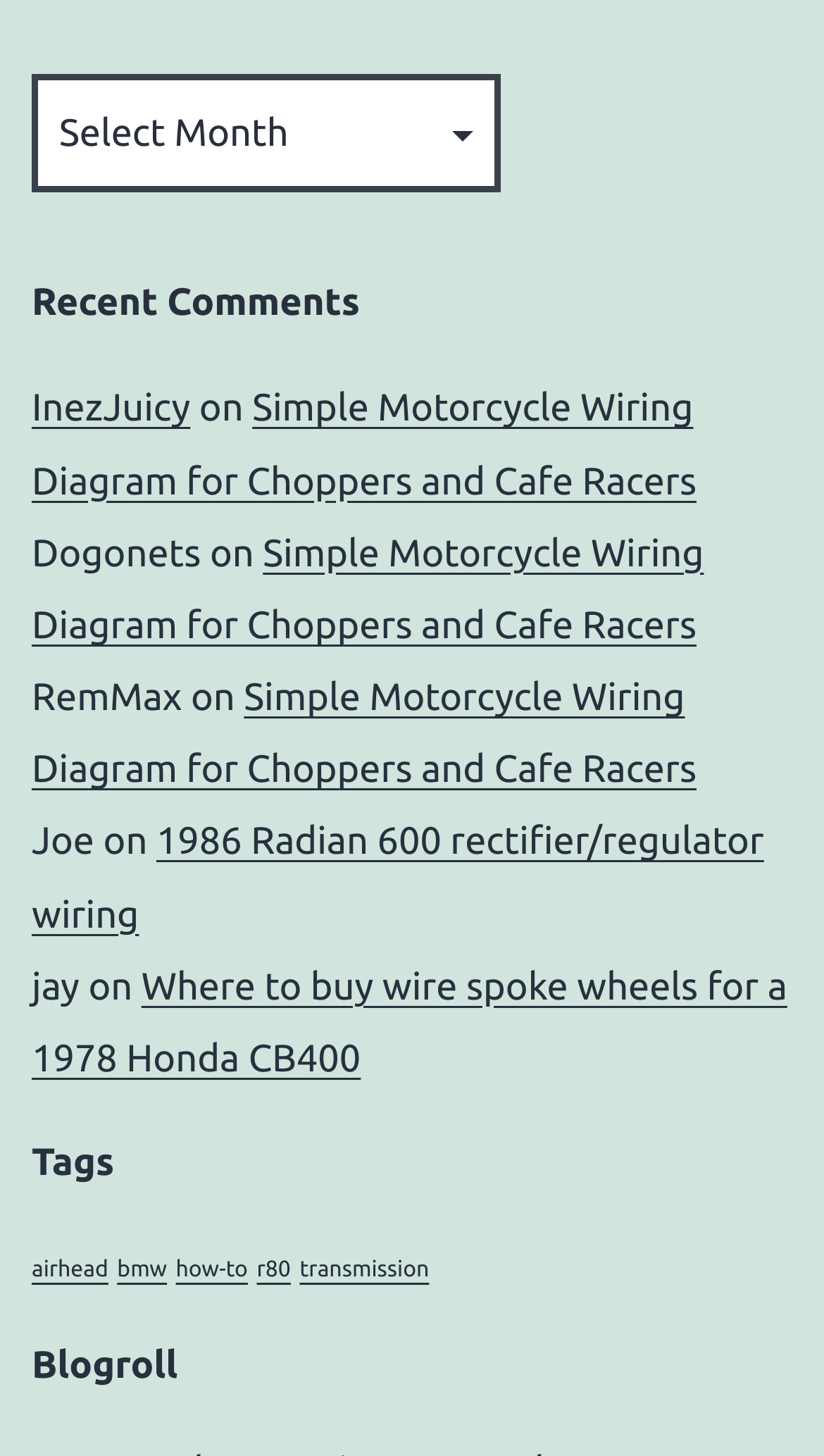Based on what you see in the screenshot, provide a thorough answer to this question: What is the category of the first comment?

The first comment is categorized under 'Archives' as indicated by the combobox element with the text 'Archives' at the top of the webpage.